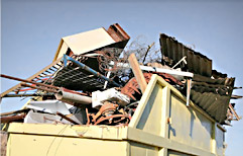What type of materials are visible in the dumpster?
Look at the image and respond to the question as thoroughly as possible.

The image clearly shows wooden planks, metal rods, and pieces of corrugated metal, which are examples of construction materials and scrap metal that are commonly found in waste disposal.